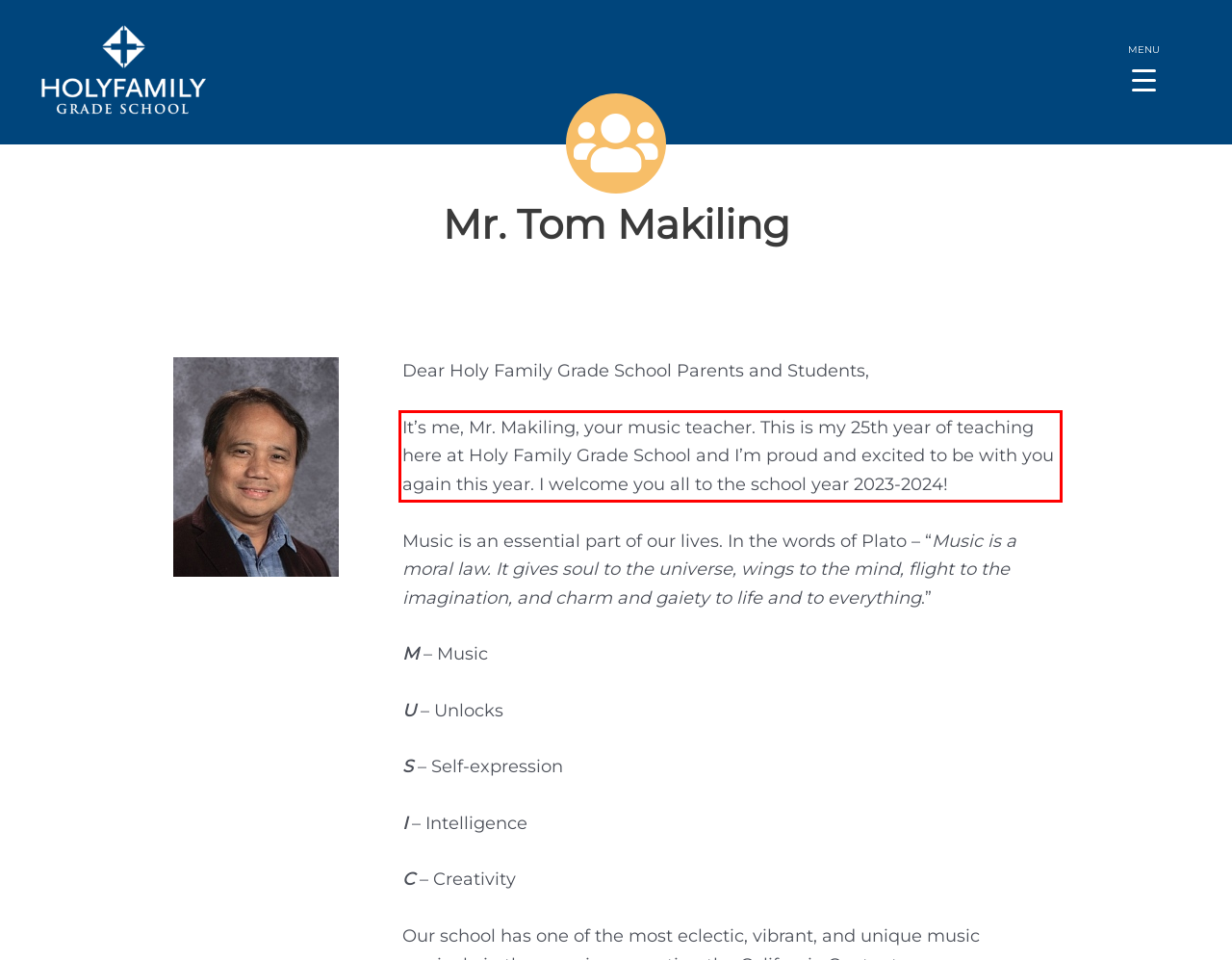Identify and extract the text within the red rectangle in the screenshot of the webpage.

It’s me, Mr. Makiling, your music teacher. This is my 25th year of teaching here at Holy Family Grade School and I’m proud and excited to be with you again this year. I welcome you all to the school year 2023-2024!